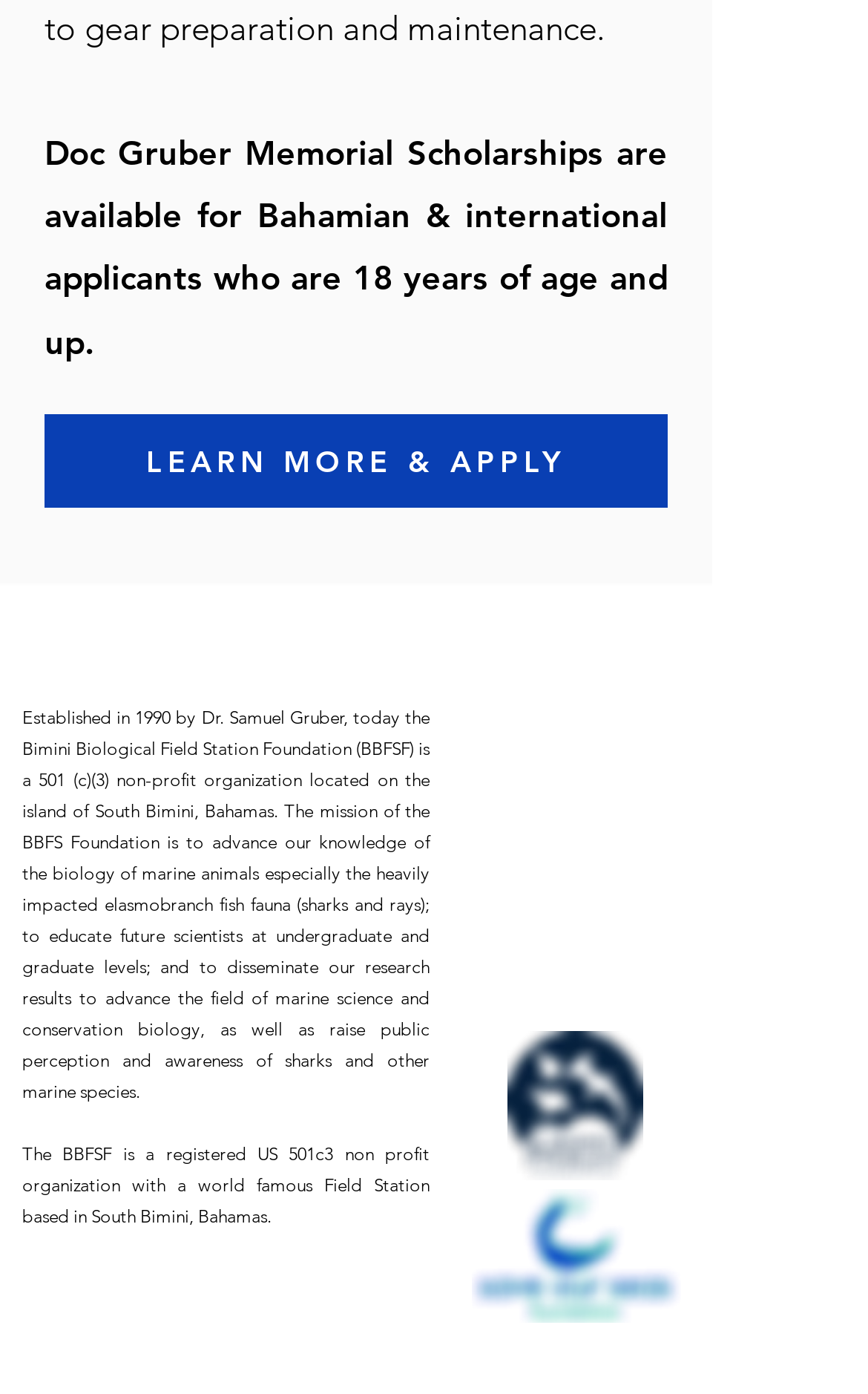Answer the question with a brief word or phrase:
What is the age requirement for scholarship applicants?

18 years and up